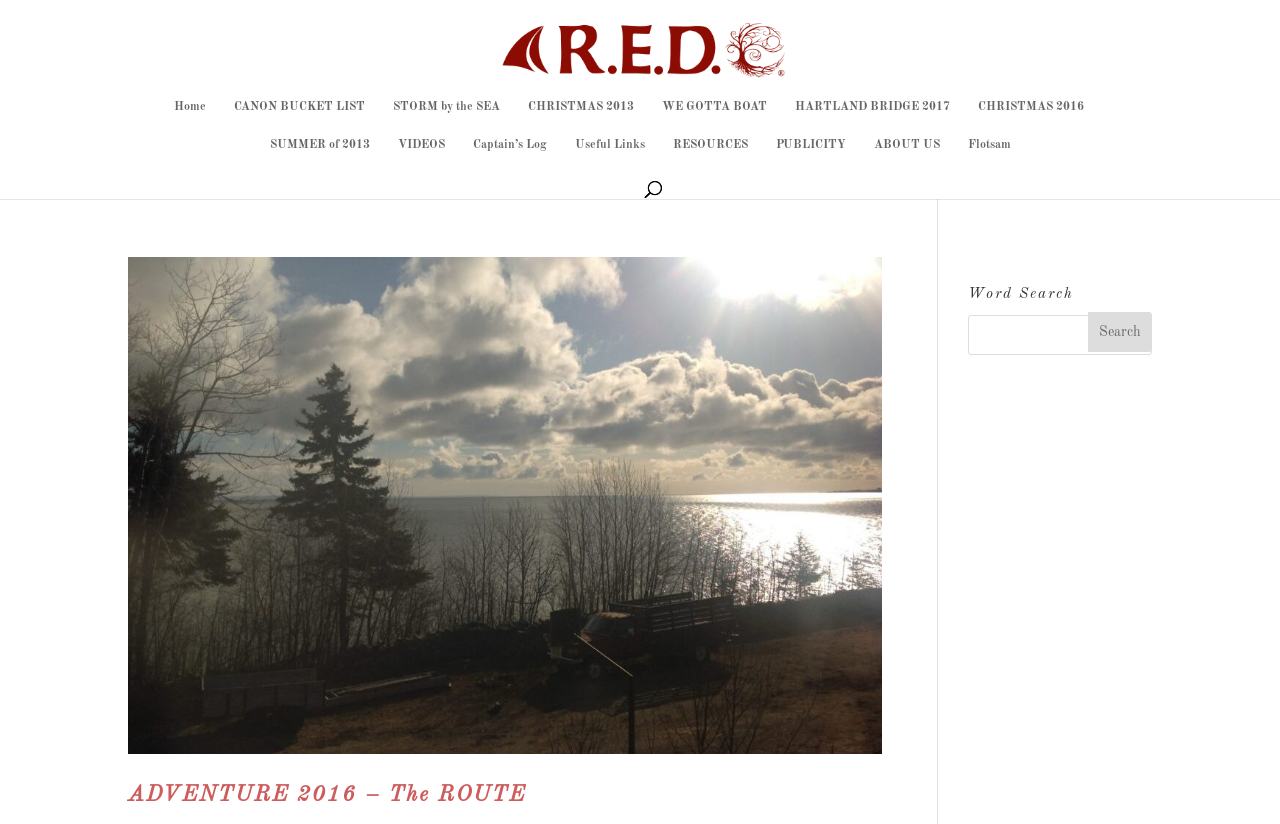Identify the bounding box coordinates for the element you need to click to achieve the following task: "Explore another article about scoliosis". The coordinates must be four float values ranging from 0 to 1, formatted as [left, top, right, bottom].

None